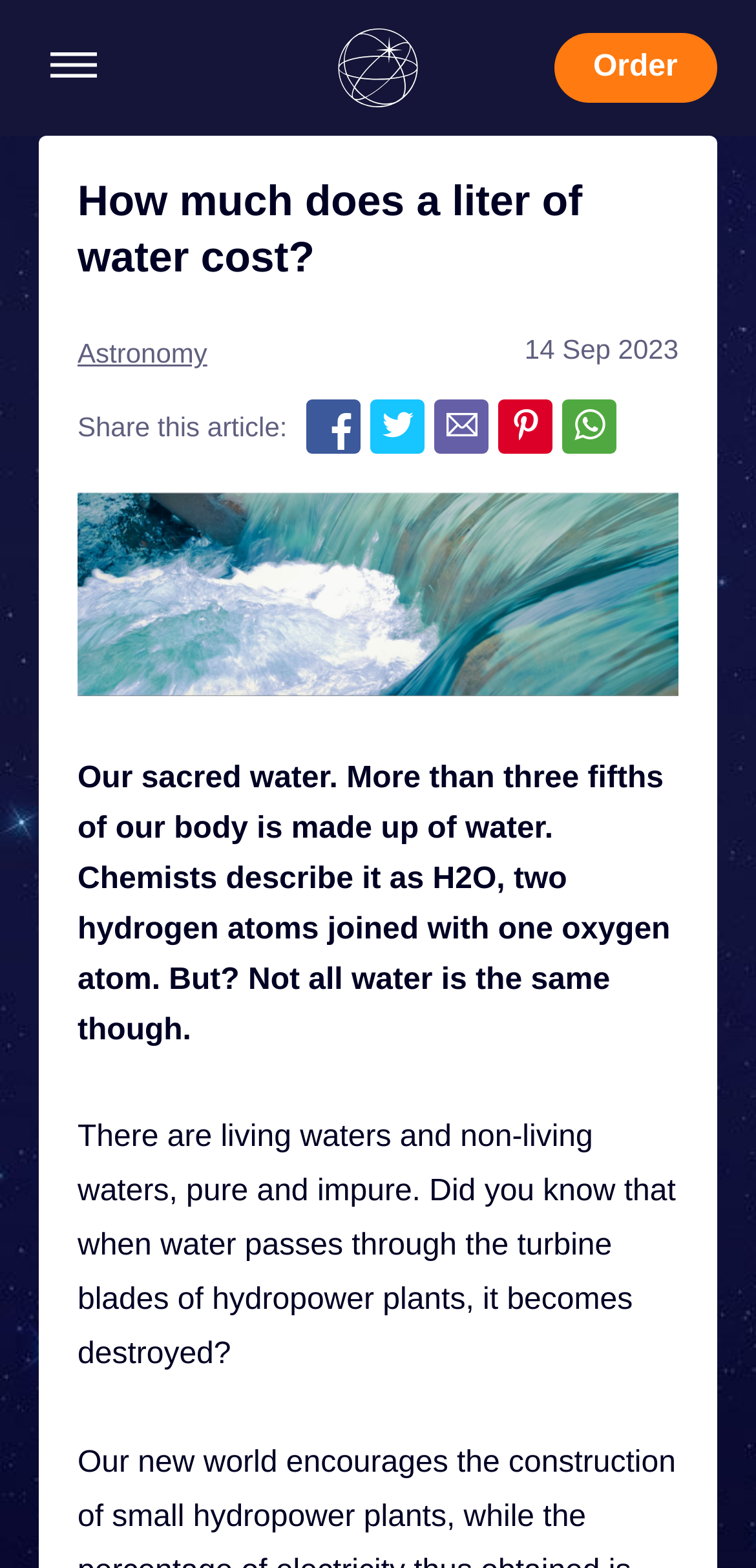Please examine the image and provide a detailed answer to the question: How many social media sharing options are available?

The social media sharing options can be found in the middle section of the webpage, where there are five links labeled 'v', 'w', 'm', 'x', and 'i', which represent different social media platforms.